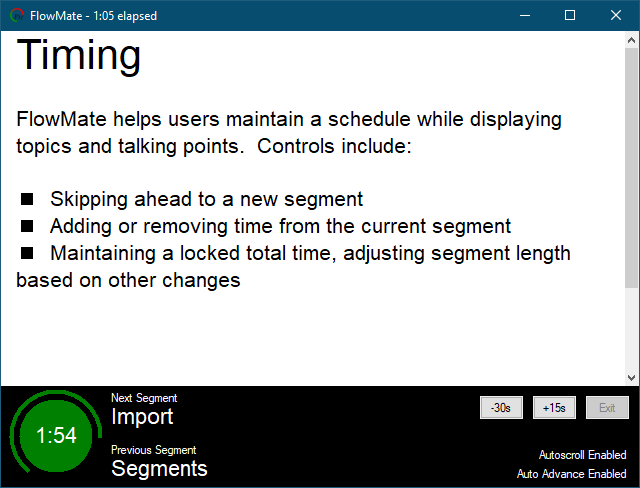Deliver an in-depth description of the image, highlighting major points.

The image features the interface of FlowMate, a tool designed to help users manage their schedules during presentations, podcasts, or streaming sessions. The interface prominently displays a section labeled "Timing," indicating its focus on time management. Below this heading, key functionalities are outlined, including options to skip segments, adjust timing dynamically, and maintain a locked total time while managing segment lengths.

Visual elements include a timer showing "1:54," which represents the elapsed time of the current segment, along with controls for importing content and managing segment details. Users can also manipulate time with buttons labeled "-30s" and "+15s" to make quick adjustments. The clean layout is designed for ease of use, ensuring that presenters can focus on their content while seamlessly managing their timing. The overall design suggests a user-friendly approach aimed at enhancing the flow of presentations and discussions.